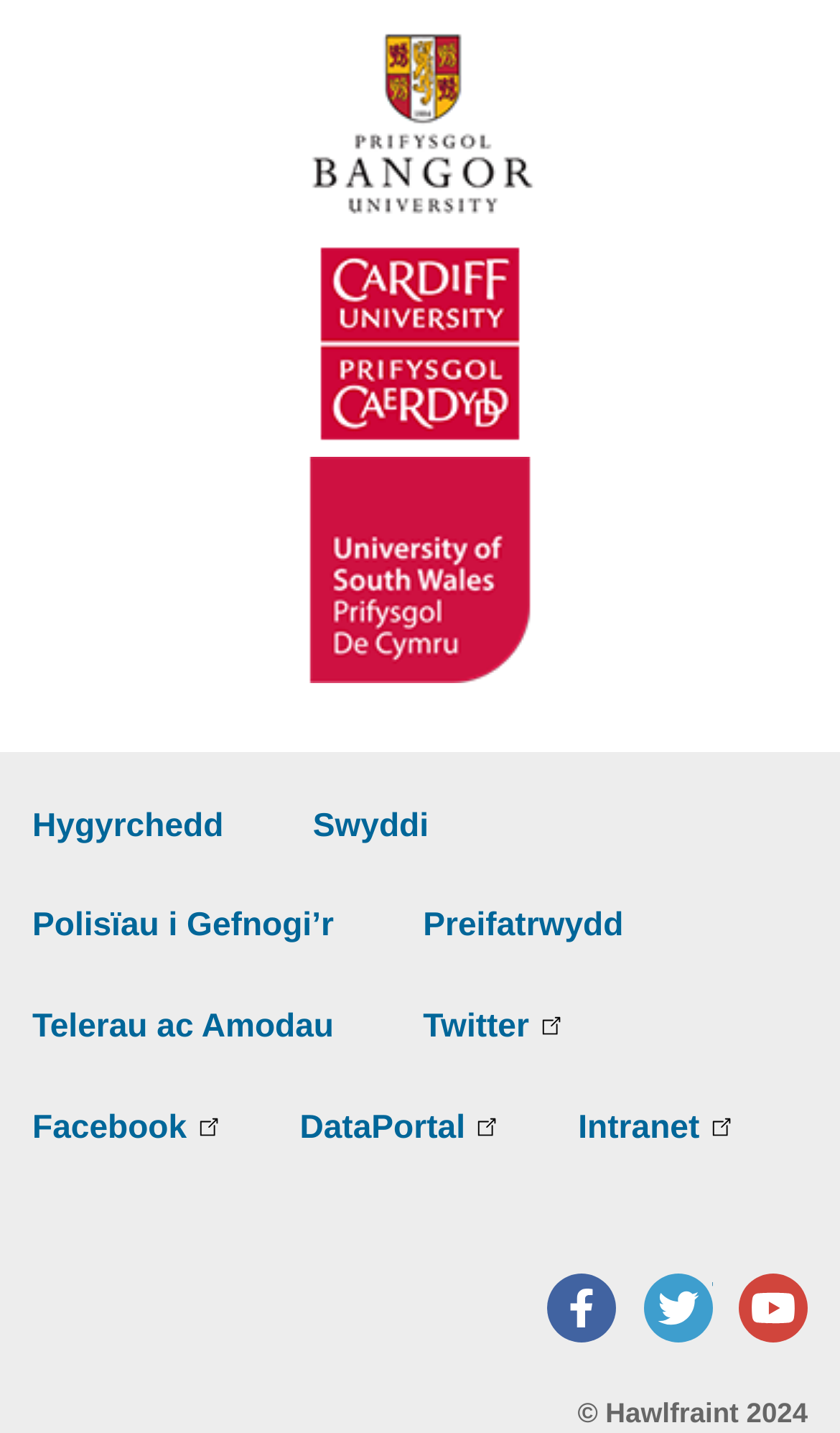What is the copyright year on the page?
Look at the screenshot and respond with a single word or phrase.

2024